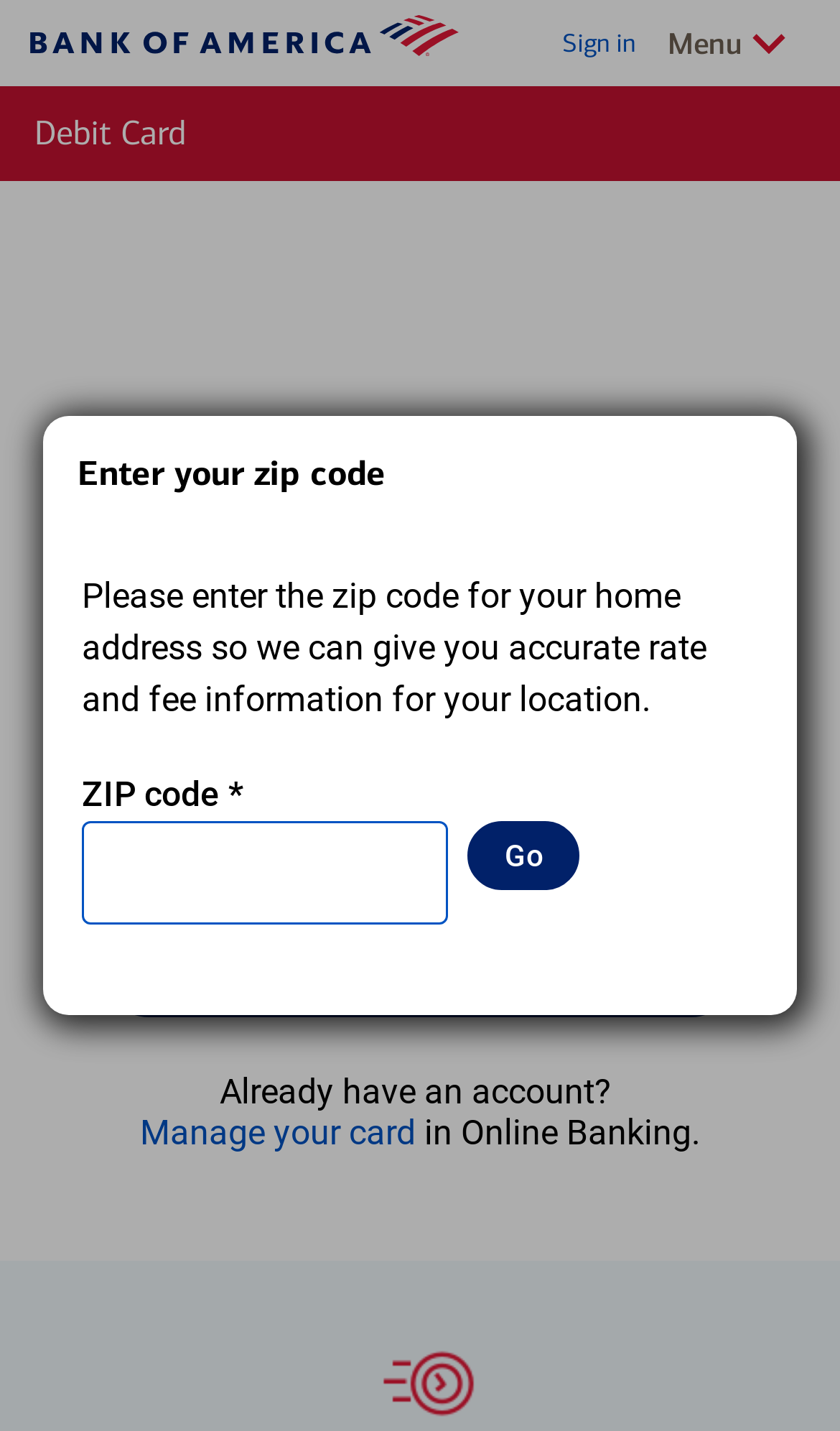For the following element description, predict the bounding box coordinates in the format (top-left x, top-left y, bottom-right x, bottom-right y). All values should be floating point numbers between 0 and 1. Description: parent_node: Bank of America

[0.036, 0.01, 0.572, 0.05]